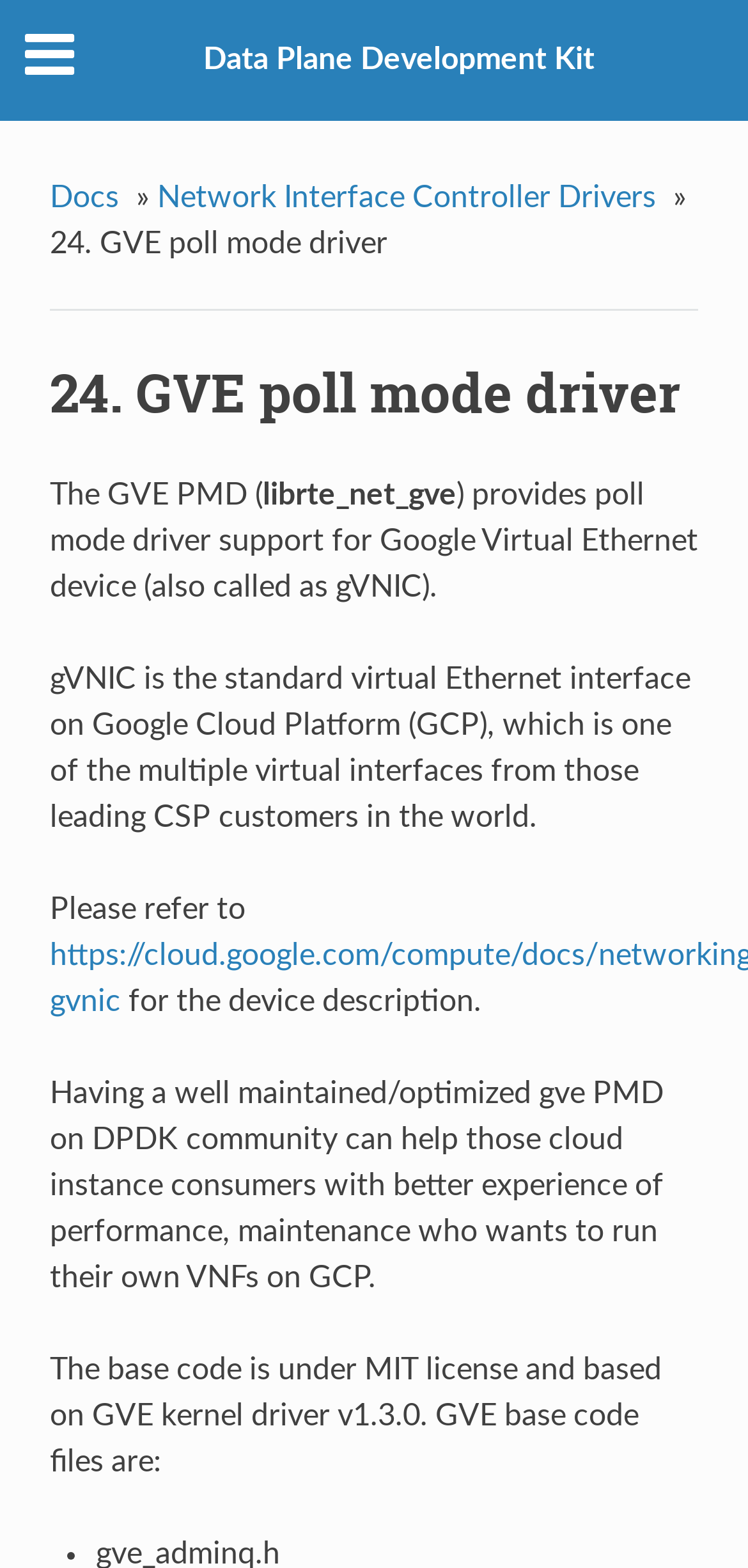Refer to the screenshot and give an in-depth answer to this question: What is the purpose of having a well-maintained GVE PMD?

Having a well-maintained/optimized GVE PMD on DPDK community can help those cloud instance consumers with better experience of performance, maintenance who wants to run their own VNFs on GCP.